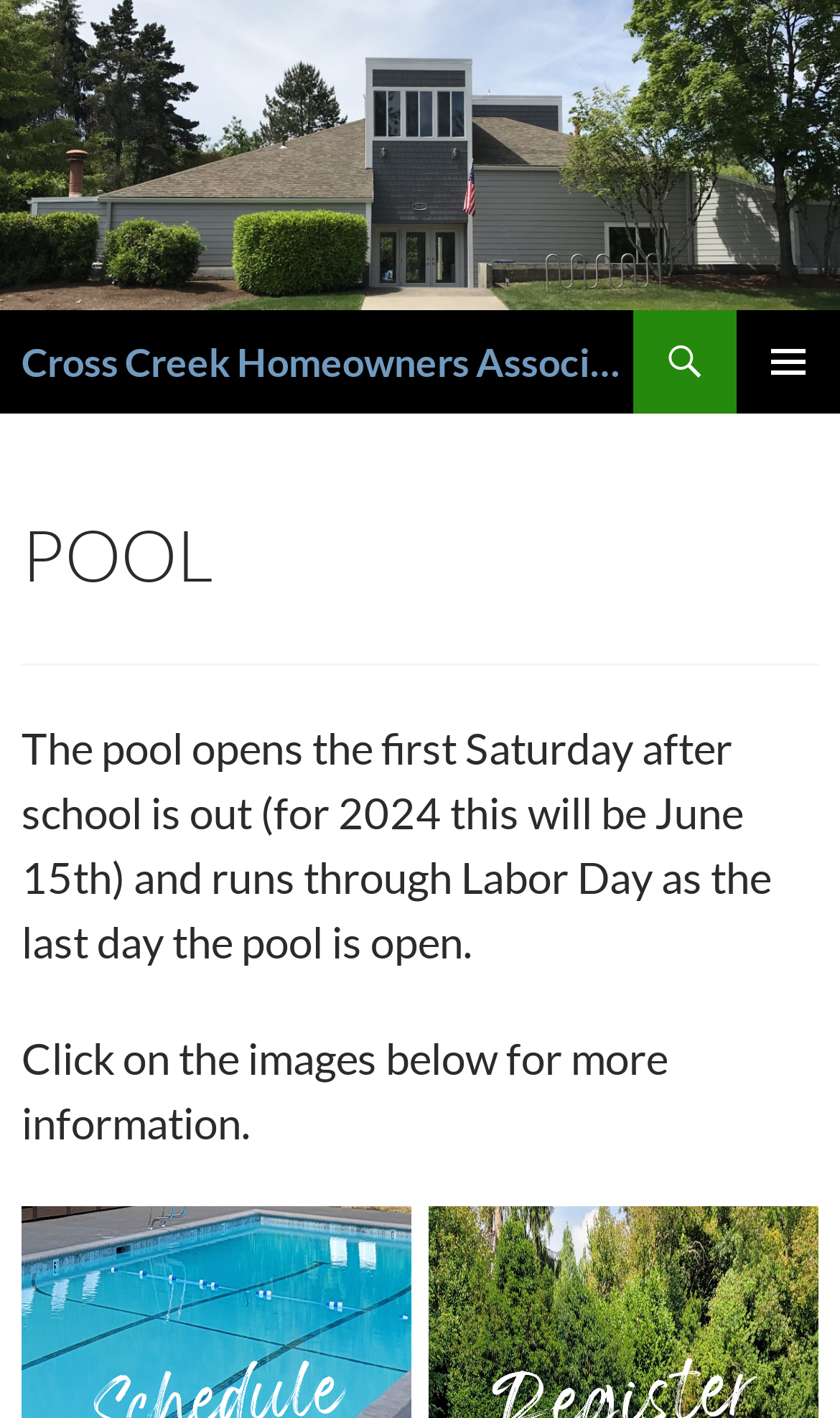What is the last day the pool is open?
Respond to the question with a well-detailed and thorough answer.

The answer can be found in the StaticText element which states 'The pool opens the first Saturday after school is out (for 2024 this will be June 15th) and runs through Labor Day as the last day the pool is open.'